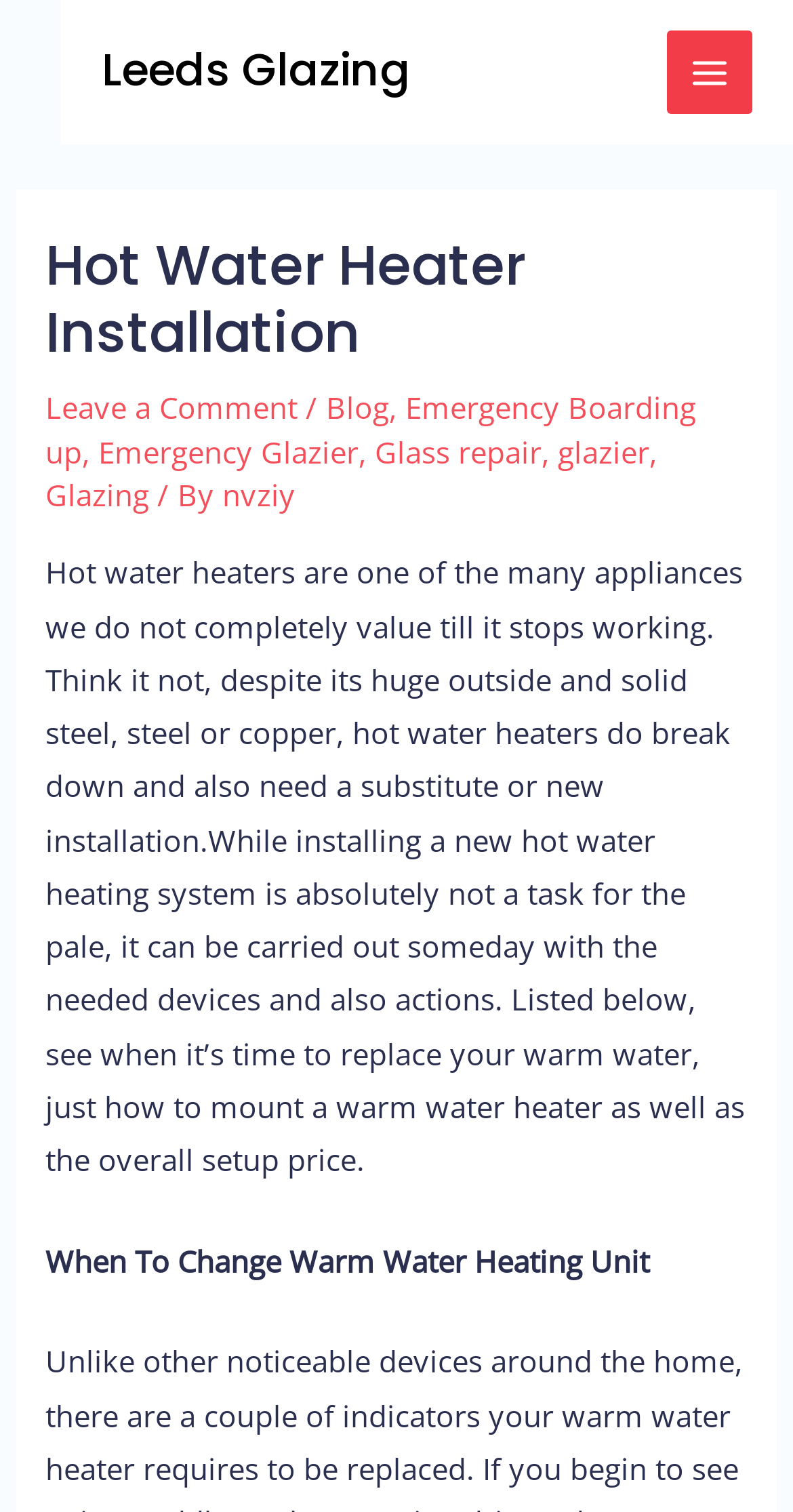What is the purpose of the article?
From the screenshot, supply a one-word or short-phrase answer.

To provide information on hot water heaters